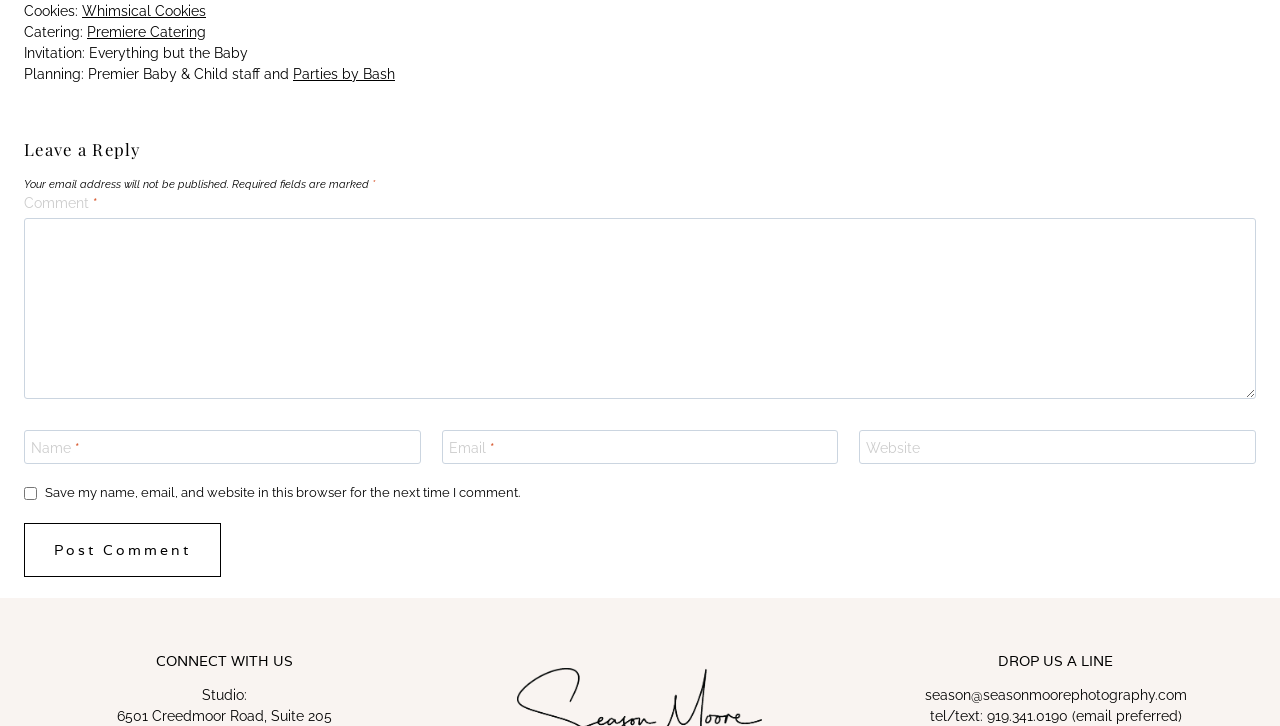Please provide a one-word or short phrase answer to the question:
What is the label of the first textbox in the comment section?

Comment